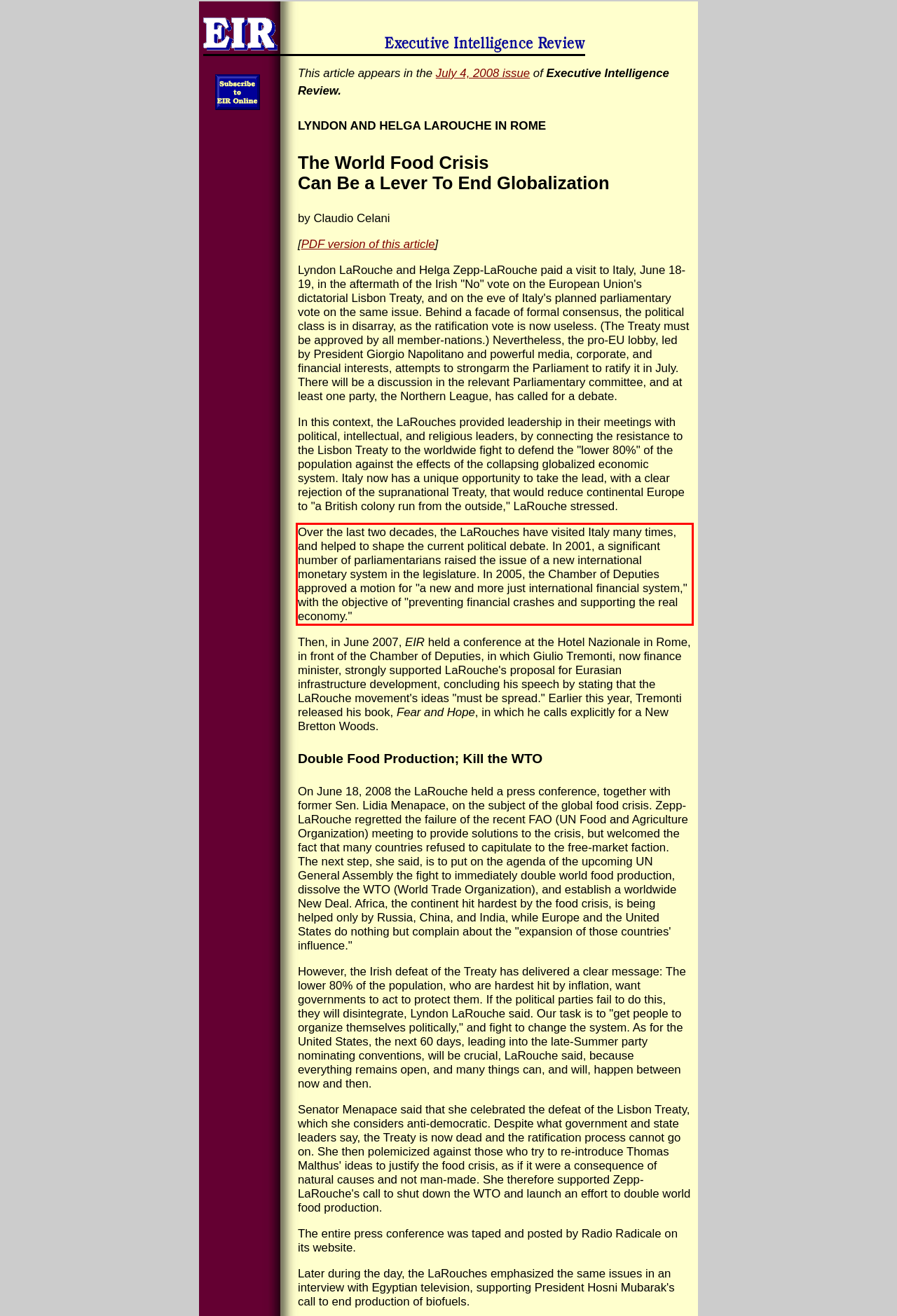Look at the screenshot of the webpage, locate the red rectangle bounding box, and generate the text content that it contains.

Over the last two decades, the LaRouches have visited Italy many times, and helped to shape the current political debate. In 2001, a significant number of parliamentarians raised the issue of a new international monetary system in the legislature. In 2005, the Chamber of Deputies approved a motion for "a new and more just international financial system," with the objective of "preventing financial crashes and supporting the real economy."